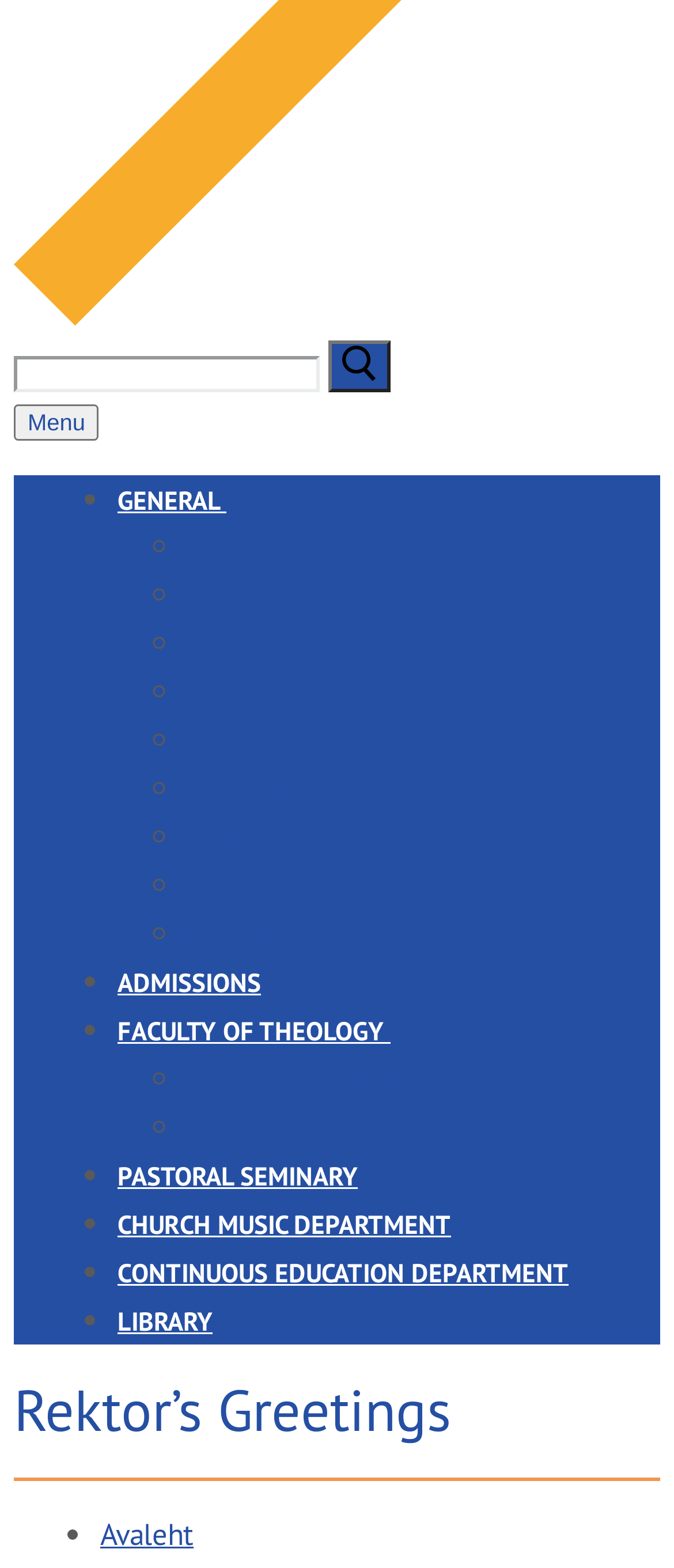Based on the image, give a detailed response to the question: What are the categories listed on the webpage?

The webpage lists various categories, including General, News, Contact, Staff, History, Structure, Partnership, Projects, Room rent, Donations, Admissions, Faculty of Theology, and others. These categories are likely to be sections or departments within the organization or institution.